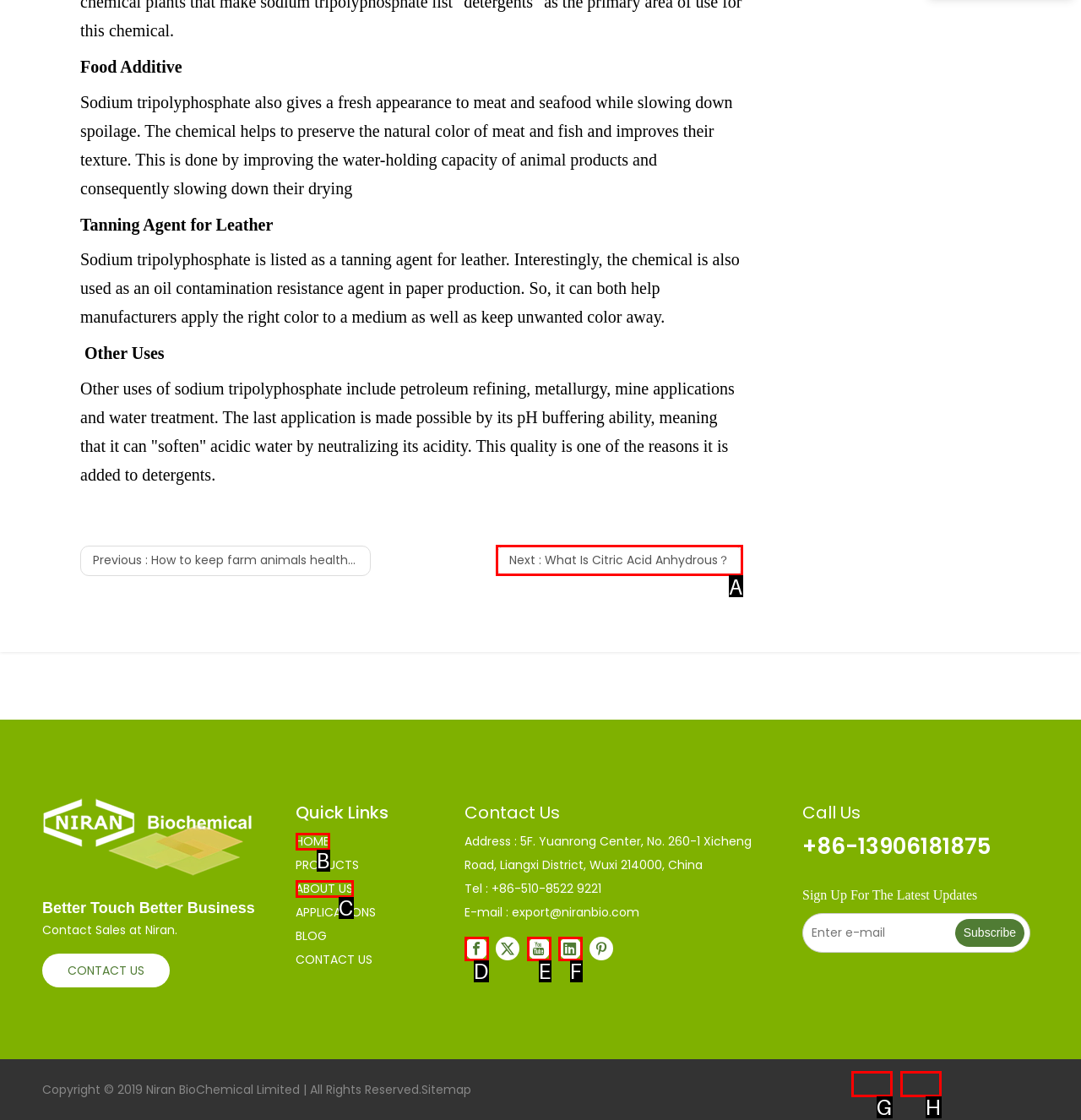Which option should be clicked to execute the task: Click the 'Next' link?
Reply with the letter of the chosen option.

A